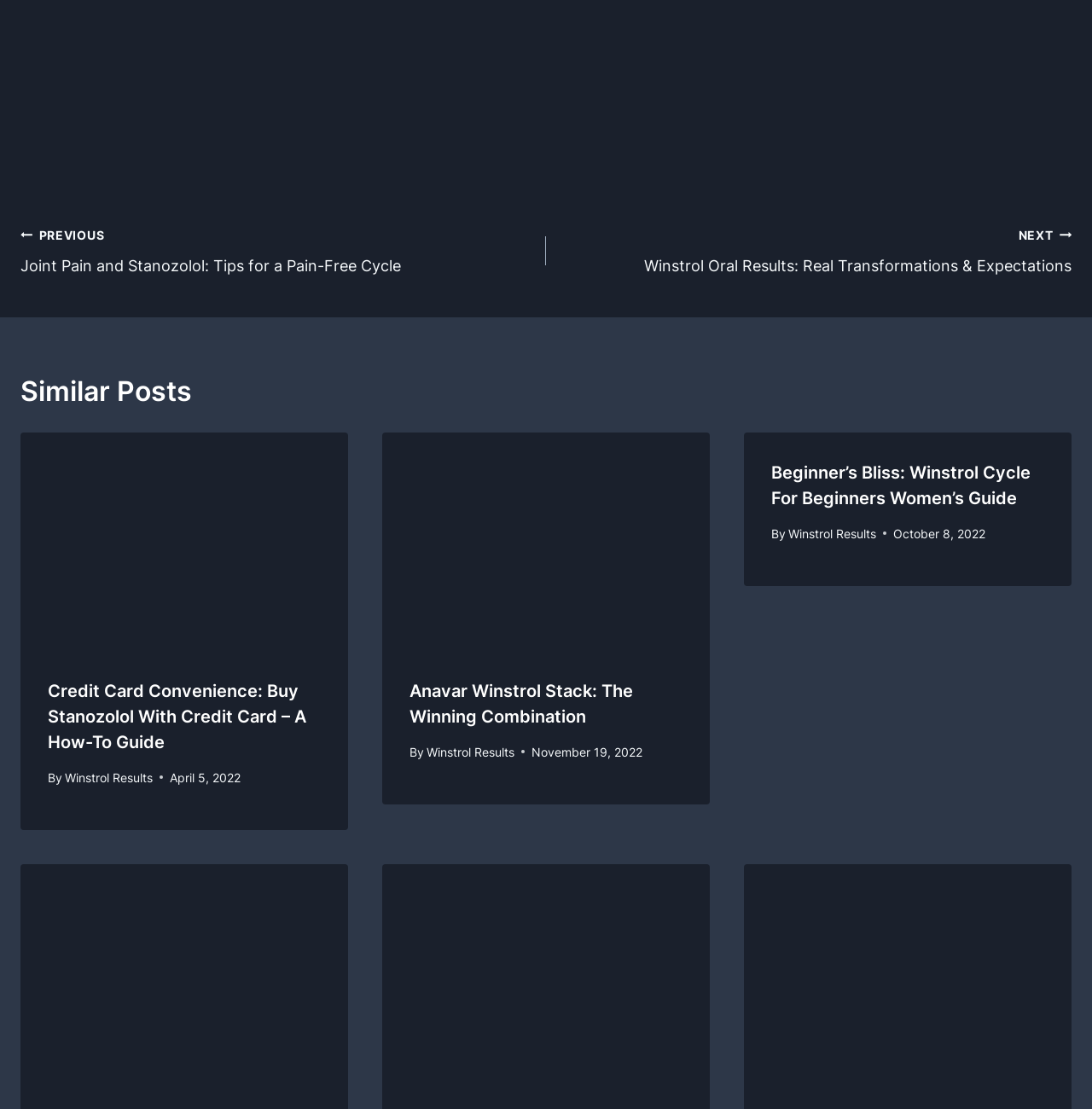Please find the bounding box coordinates of the element that must be clicked to perform the given instruction: "Click on the 'Anavar Winstrol Stack: The Winning Combination' link". The coordinates should be four float numbers from 0 to 1, i.e., [left, top, right, bottom].

[0.35, 0.39, 0.65, 0.587]